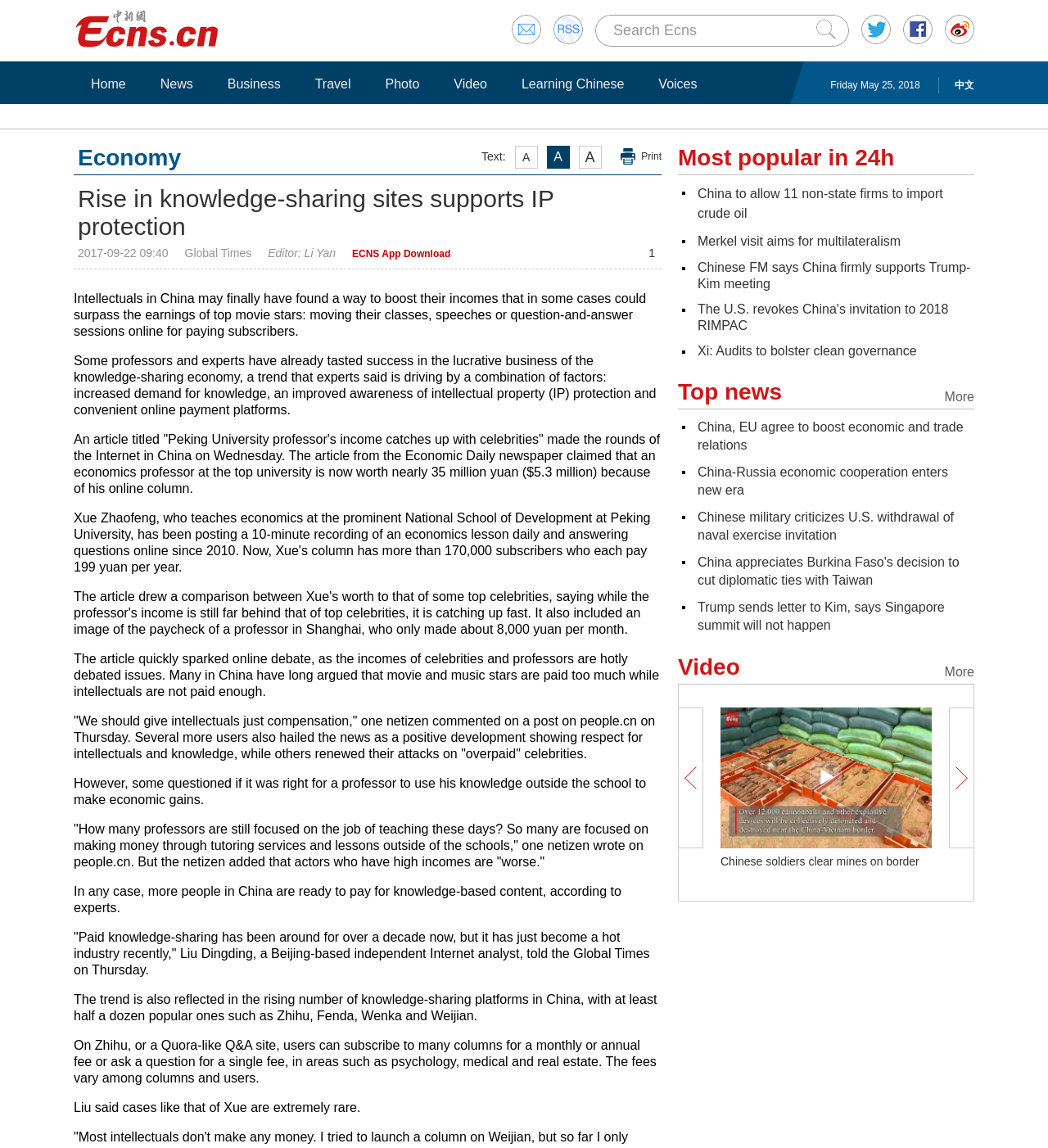What is the topic of the article?
Using the image as a reference, give an elaborate response to the question.

The topic of the article can be inferred from the text, which discusses the rise of knowledge-sharing sites and how they support intellectual property protection. The article also mentions professors and experts making money through online platforms, indicating that the topic is related to the knowledge-sharing economy.